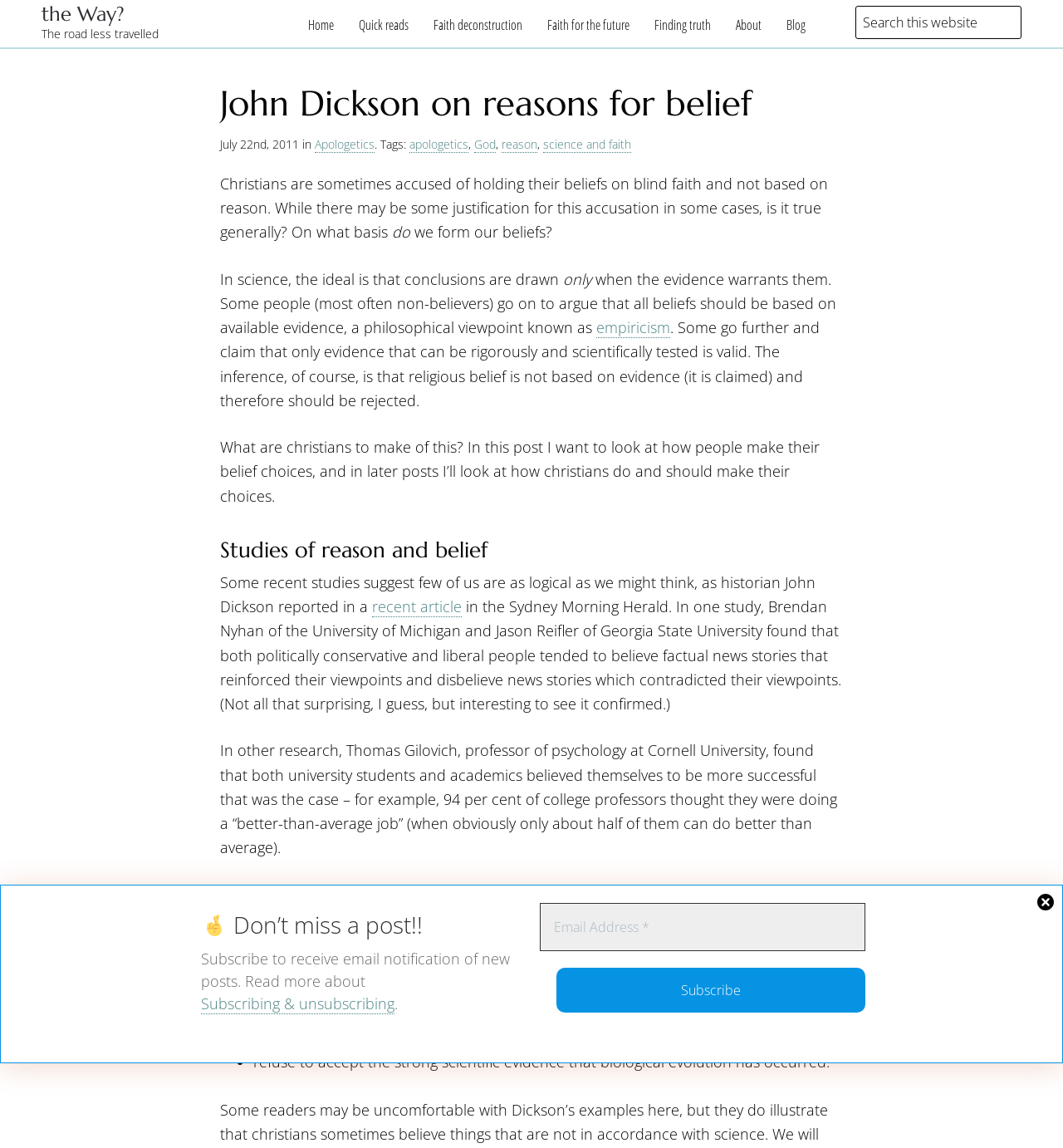Using the element description: "Apologetics", determine the bounding box coordinates. The coordinates should be in the format [left, top, right, bottom], with values between 0 and 1.

[0.296, 0.118, 0.352, 0.133]